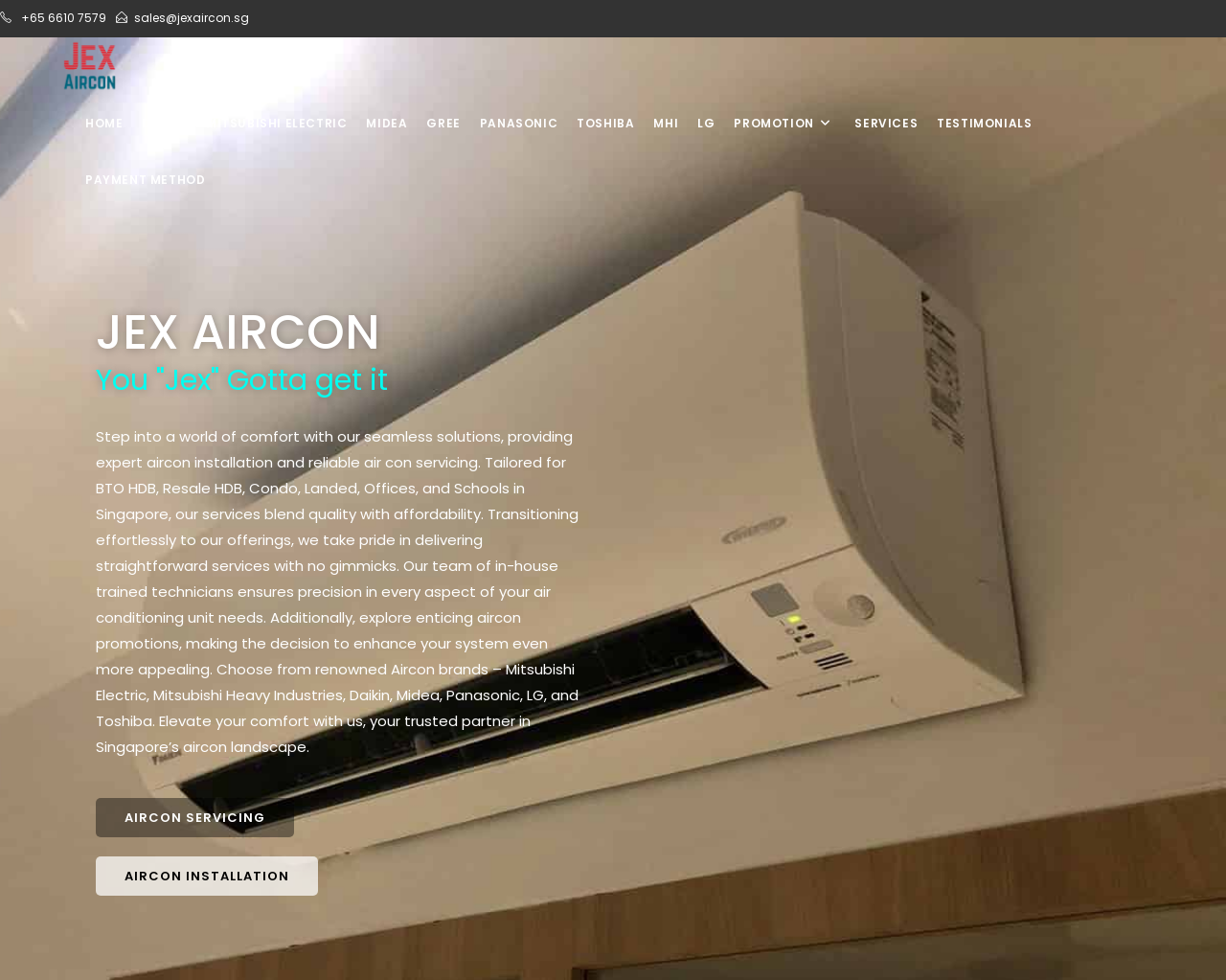Please locate the bounding box coordinates of the region I need to click to follow this instruction: "learn about aircon servicing".

[0.078, 0.814, 0.24, 0.854]